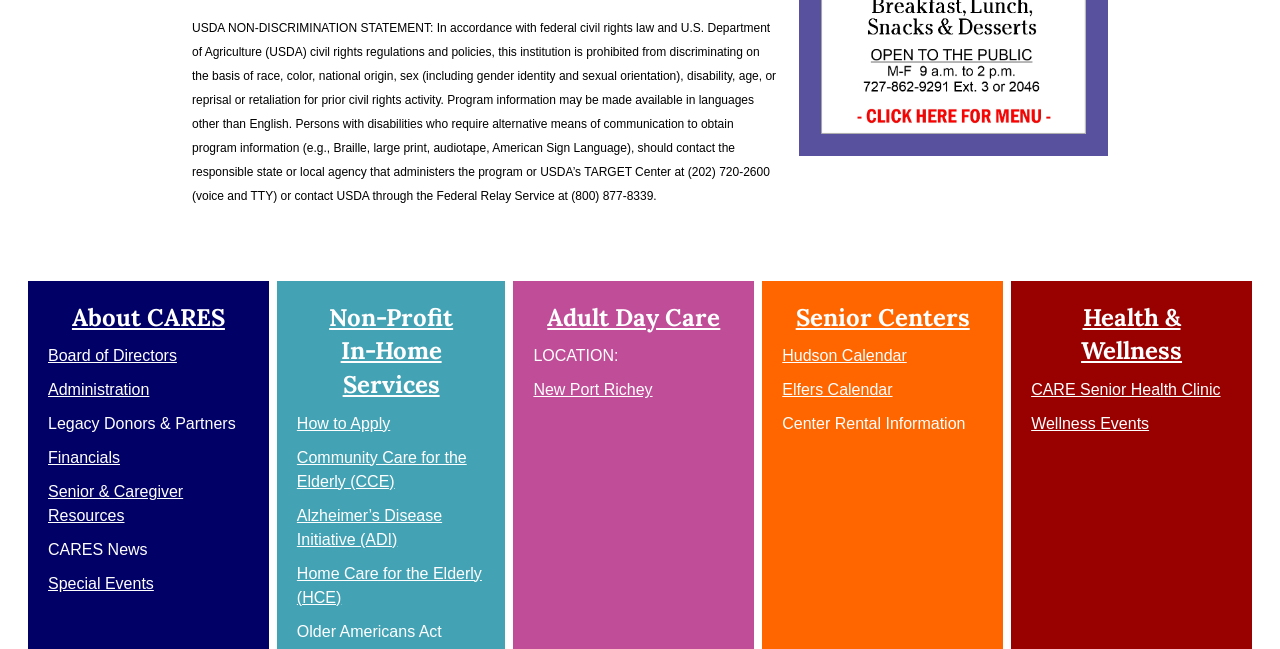Please look at the image and answer the question with a detailed explanation: What is the name of the institution?

The name of the institution can be inferred from the various headings and links on the webpage, such as 'About CARES', 'Non-Profit In-Home Services', 'Adult Day Care', 'Senior Centers', and 'Health & Wellness', which all seem to be related to CARES.